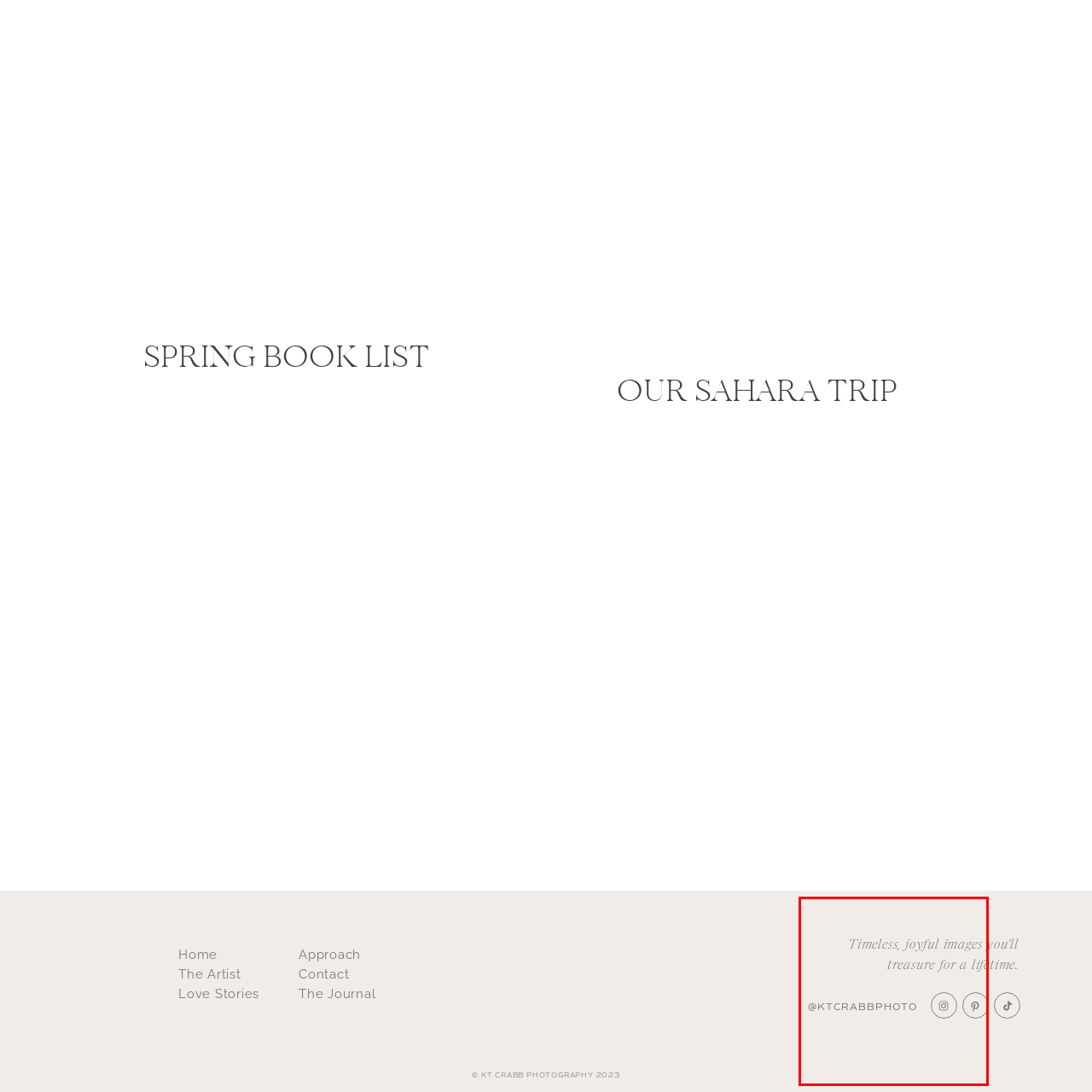Create a detailed narrative describing the image bounded by the red box.

The image features a beautifully serene design with a soft, muted background, showcasing an elegant text layout. The prominent phrase reads, "Timeless, joyful images—treasure for a lifetime," encapsulating the essence of cherished memories captured through photography. Below this inviting message, the handle "@KTCRABBPHOTO" suggests a social media presence dedicated to sharing captivating visuals. To the right, stylized icons for Instagram and Pinterest are displayed, inviting viewers to connect and explore further. This composition reflects a professional yet warm approach to photography, emphasizing the creation of lasting memories.